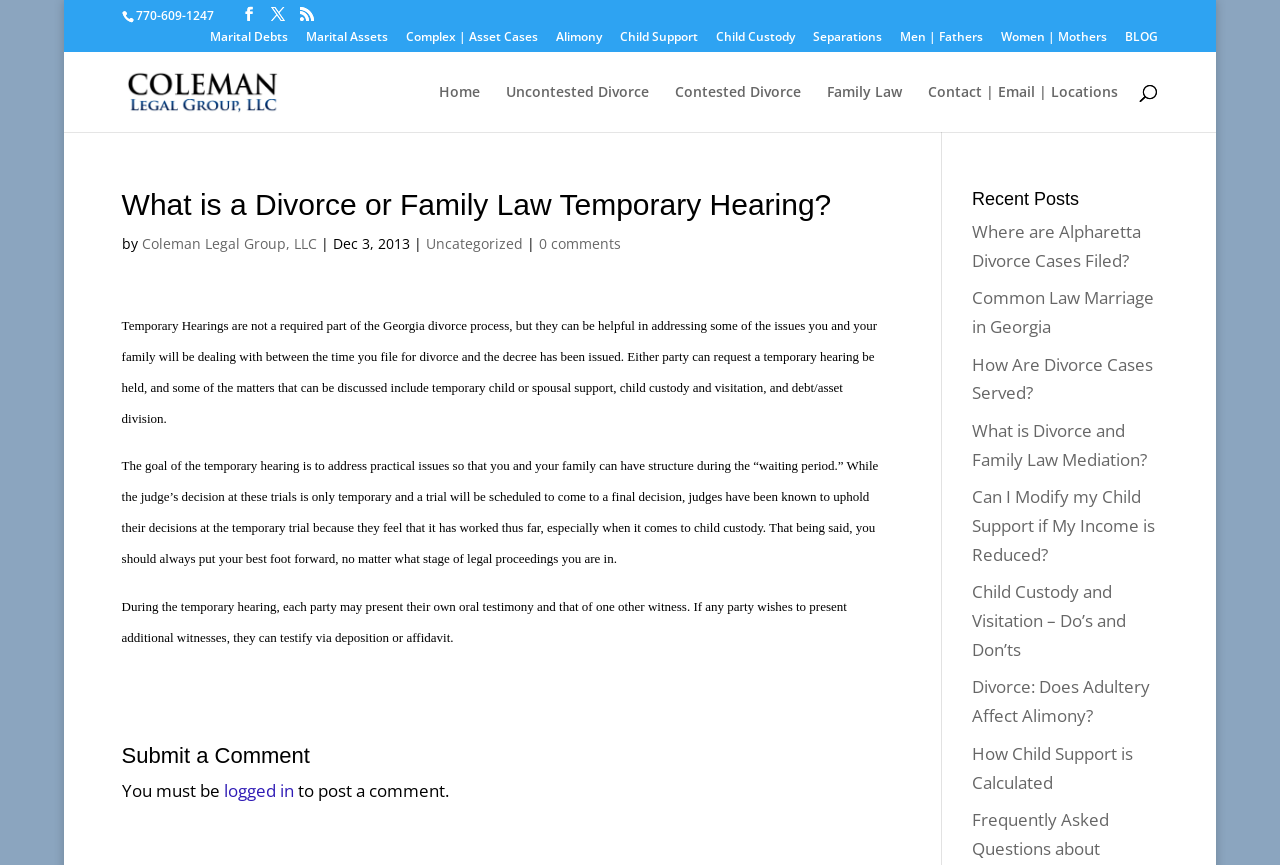Could you locate the bounding box coordinates for the section that should be clicked to accomplish this task: "Search for something".

[0.095, 0.06, 0.905, 0.061]